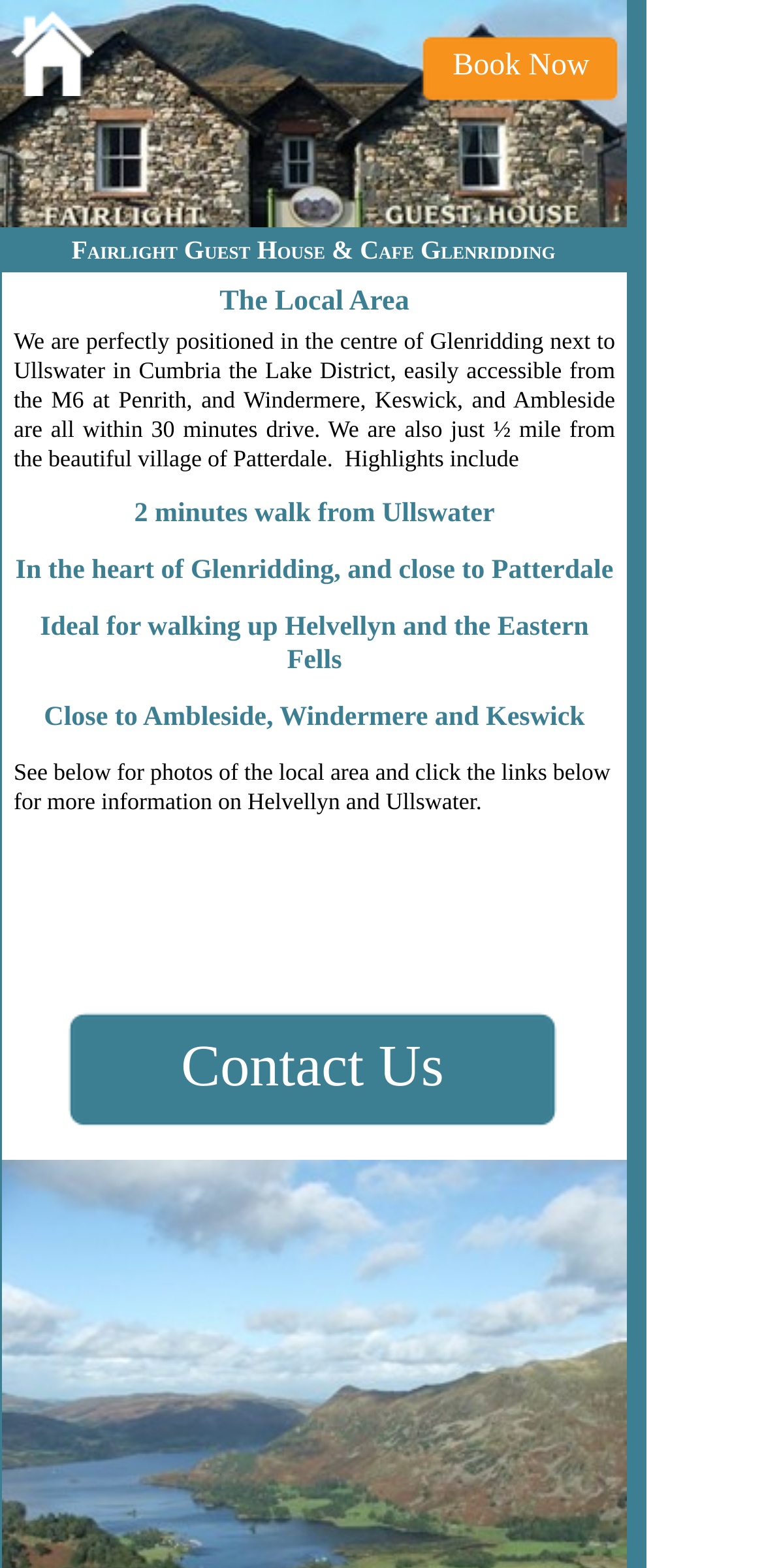Use the information in the screenshot to answer the question comprehensively: What mountain is nearby the guest house?

I found the answer by reading the static text element 'Ideal for walking up Helvellyn and the Eastern Fells' which mentions Helvellyn as a nearby mountain.